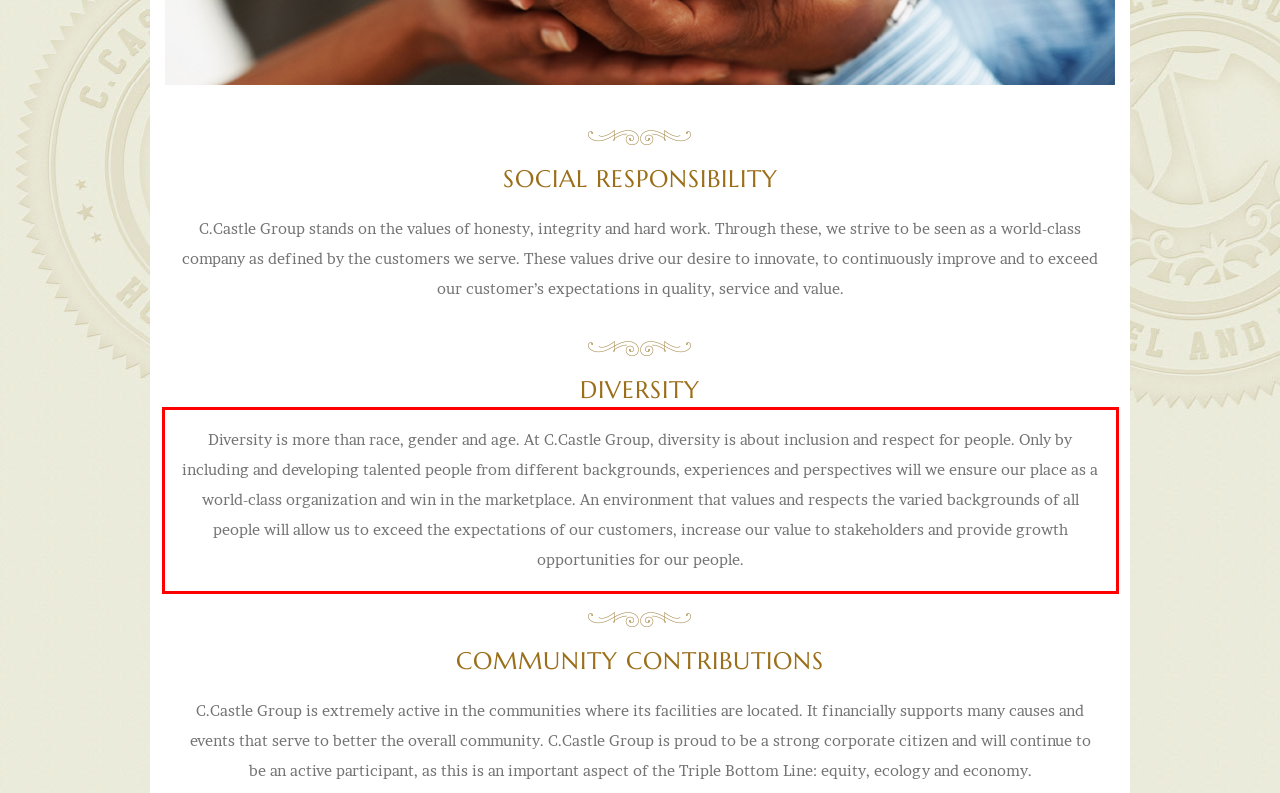Identify the text inside the red bounding box on the provided webpage screenshot by performing OCR.

Diversity is more than race, gender and age. At C.Castle Group, diversity is about inclusion and respect for people. Only by including and developing talented people from different backgrounds, experiences and perspectives will we ensure our place as a world-class organization and win in the marketplace. An environment that values and respects the varied backgrounds of all people will allow us to exceed the expectations of our customers, increase our value to stakeholders and provide growth opportunities for our people.